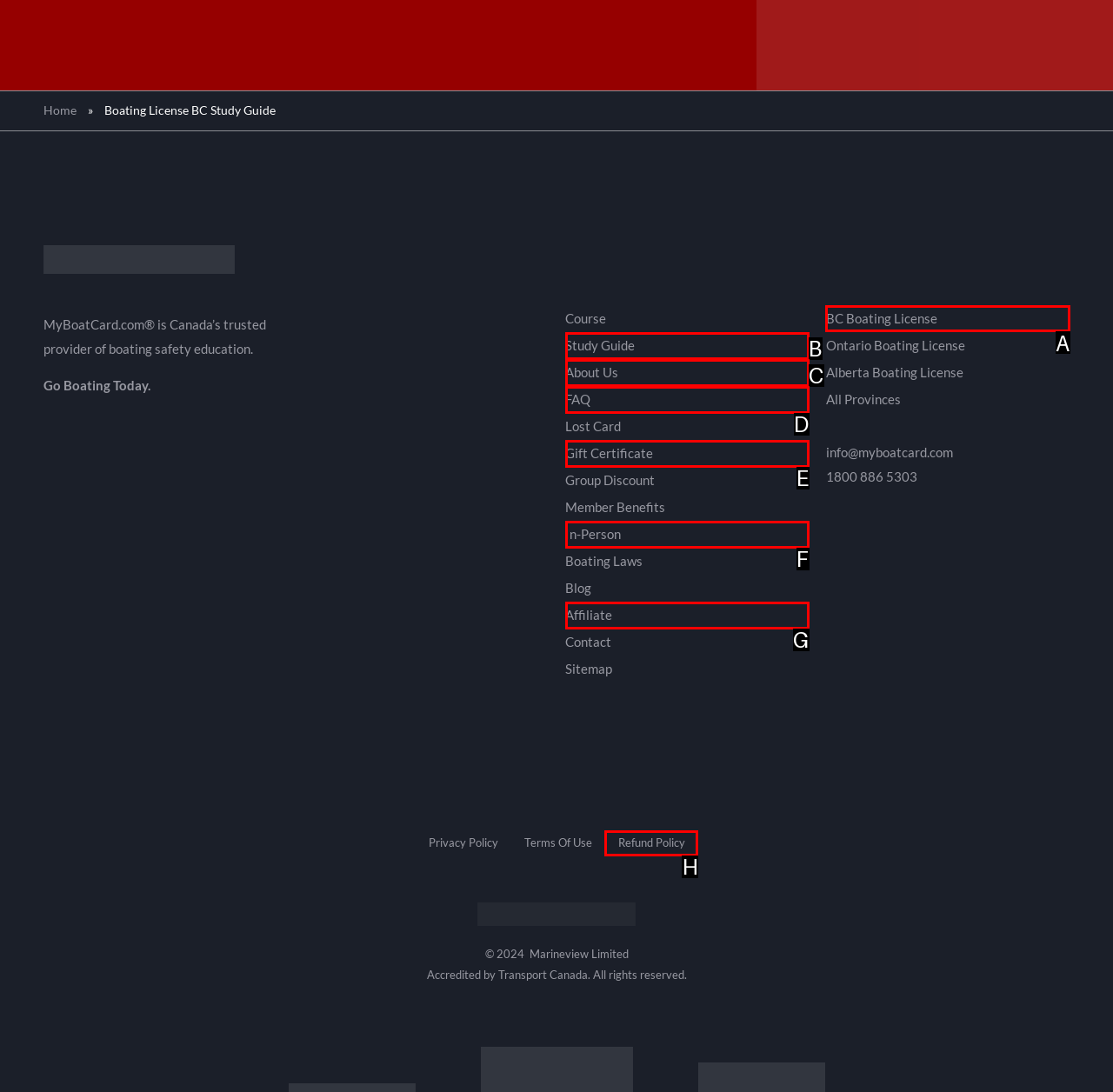Tell me the letter of the correct UI element to click for this instruction: Share on Twitter. Answer with the letter only.

None